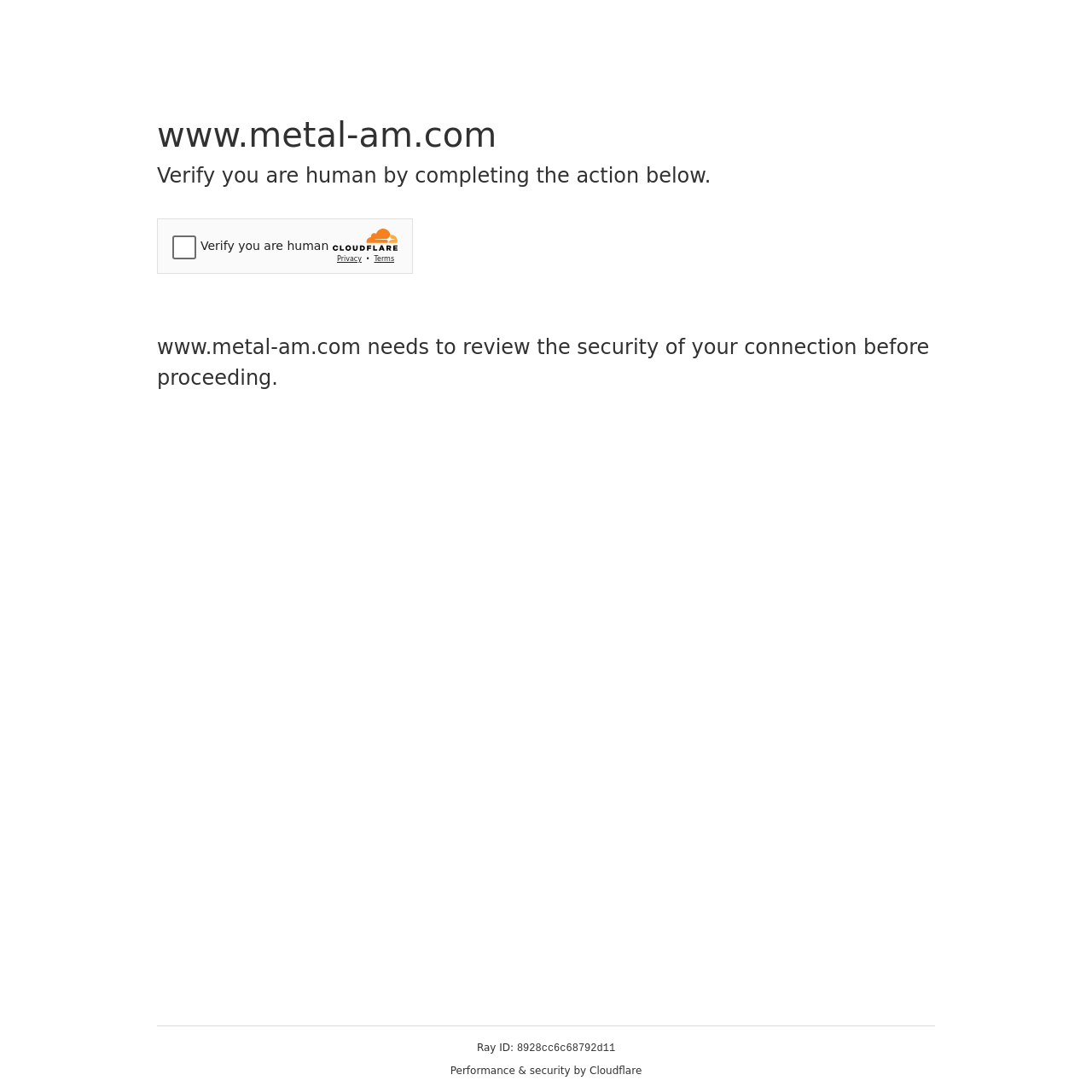Please answer the following question as detailed as possible based on the image: 
What is the domain of the website?

The domain of the website is metal-am.com, as indicated by the heading 'www.metal-am.com' at the top of the page.